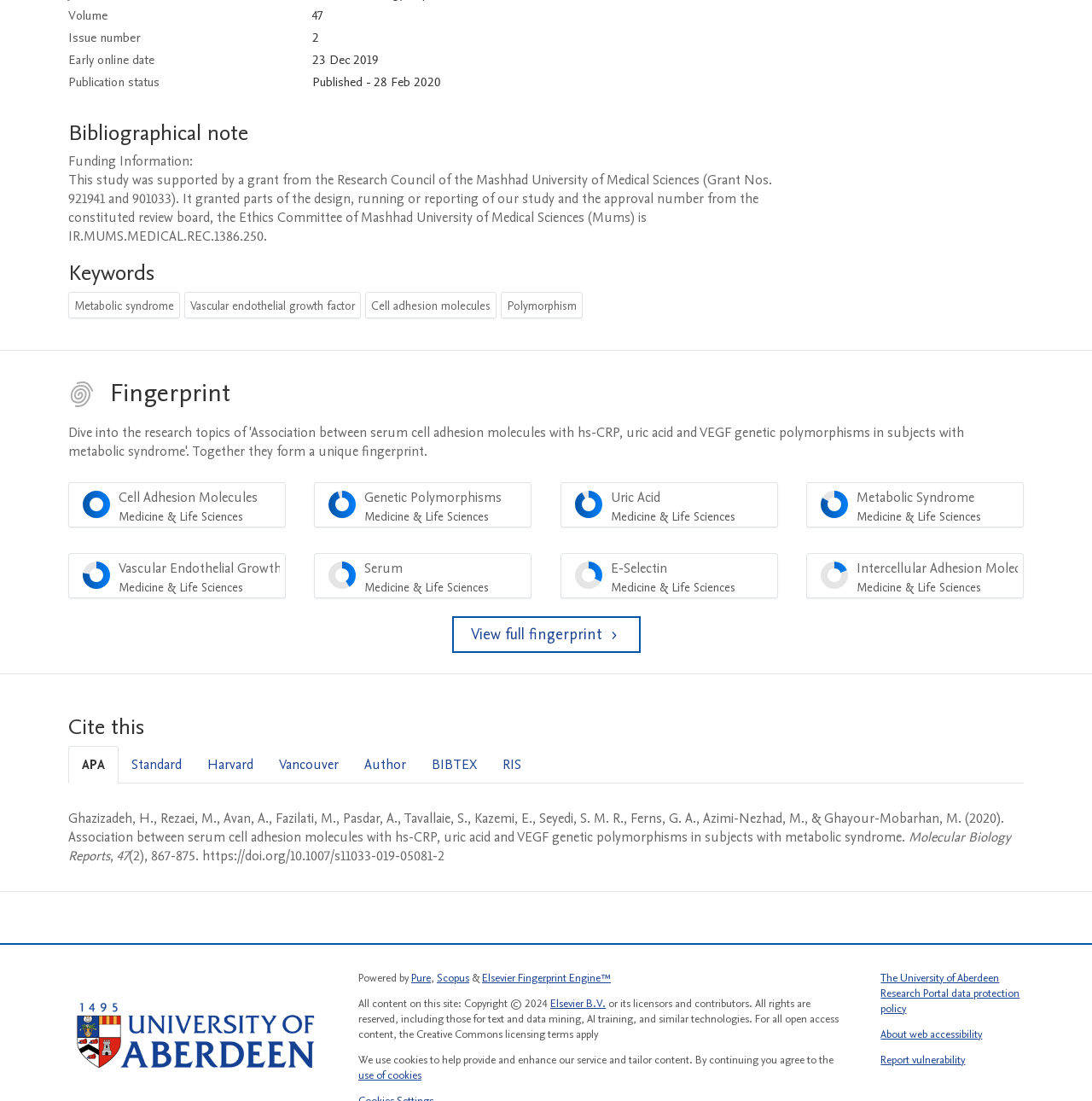Provide a brief response in the form of a single word or phrase:
What is the name of the journal where the study is published?

Molecular Biology Reports